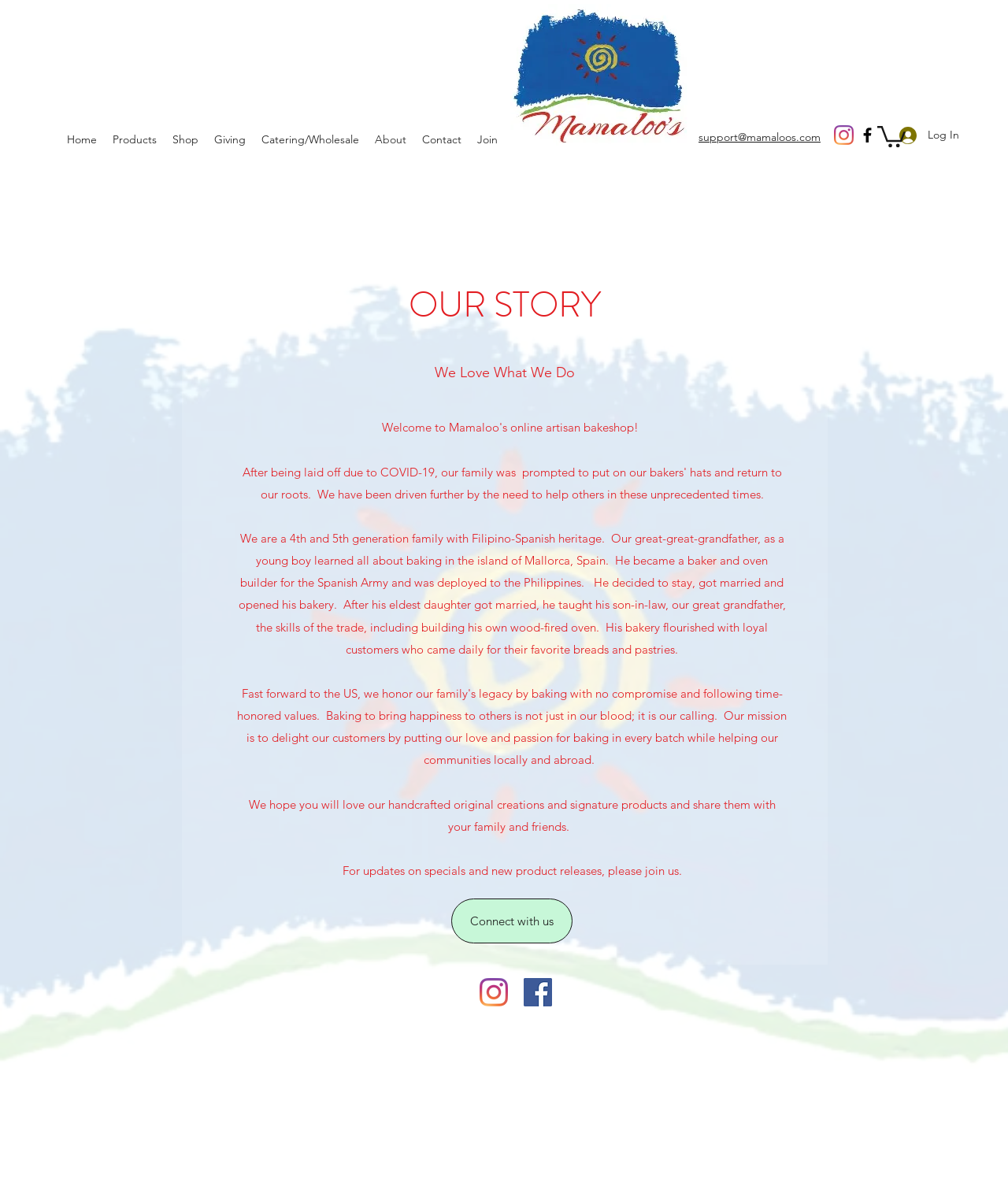Please determine the bounding box coordinates for the UI element described here. Use the format (top-left x, top-left y, bottom-right x, bottom-right y) with values bounded between 0 and 1: Connect with us

[0.448, 0.76, 0.568, 0.798]